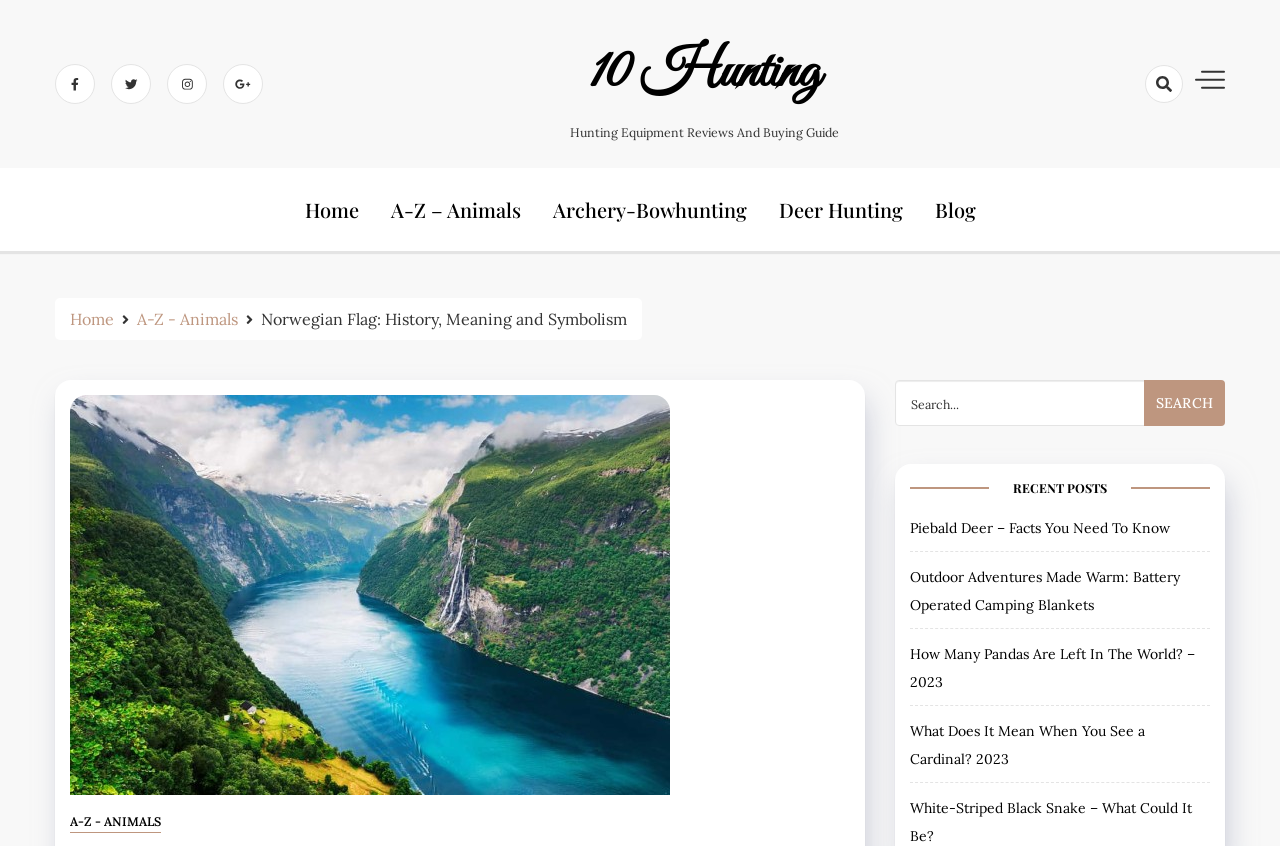Specify the bounding box coordinates of the element's area that should be clicked to execute the given instruction: "Click on the 'Home' link". The coordinates should be four float numbers between 0 and 1, i.e., [left, top, right, bottom].

[0.238, 0.198, 0.28, 0.296]